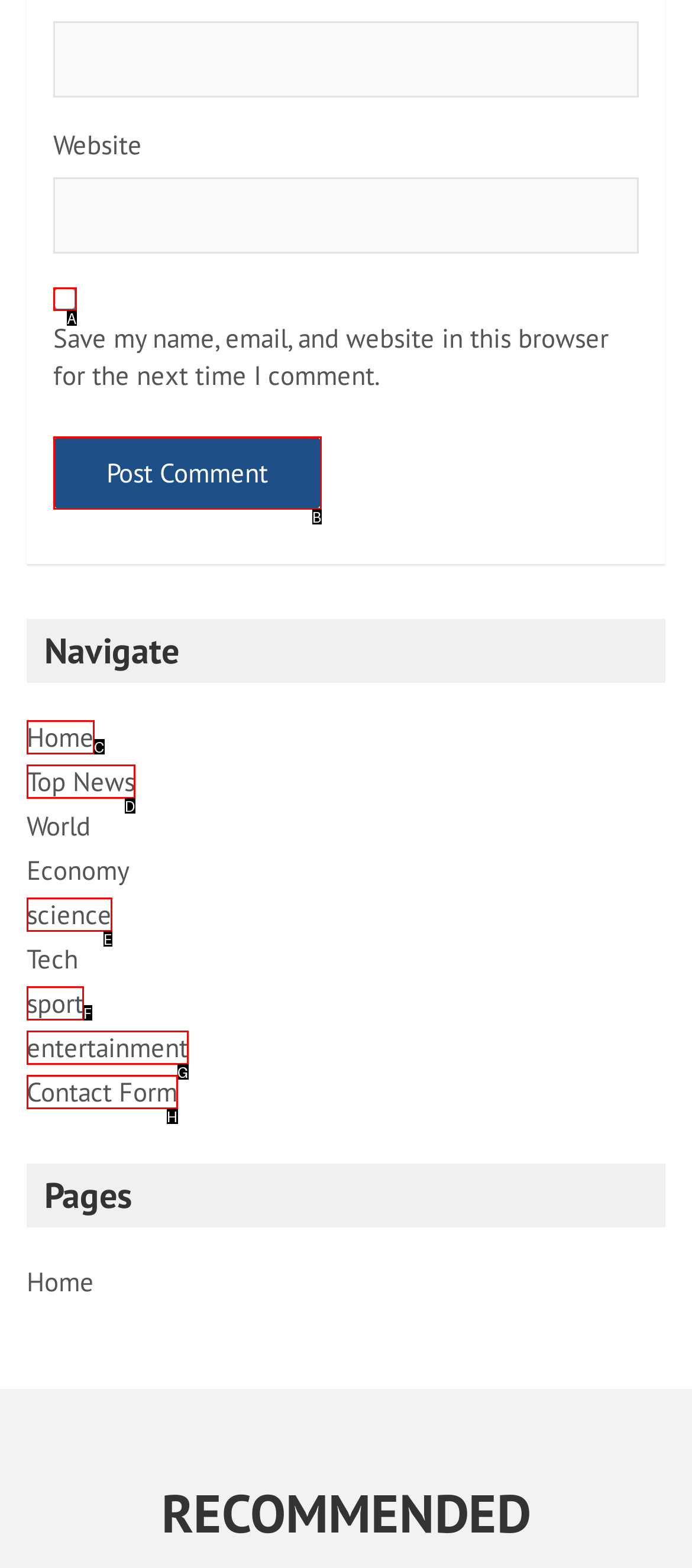Determine which HTML element corresponds to the description: name="submit" value="Post Comment". Provide the letter of the correct option.

B